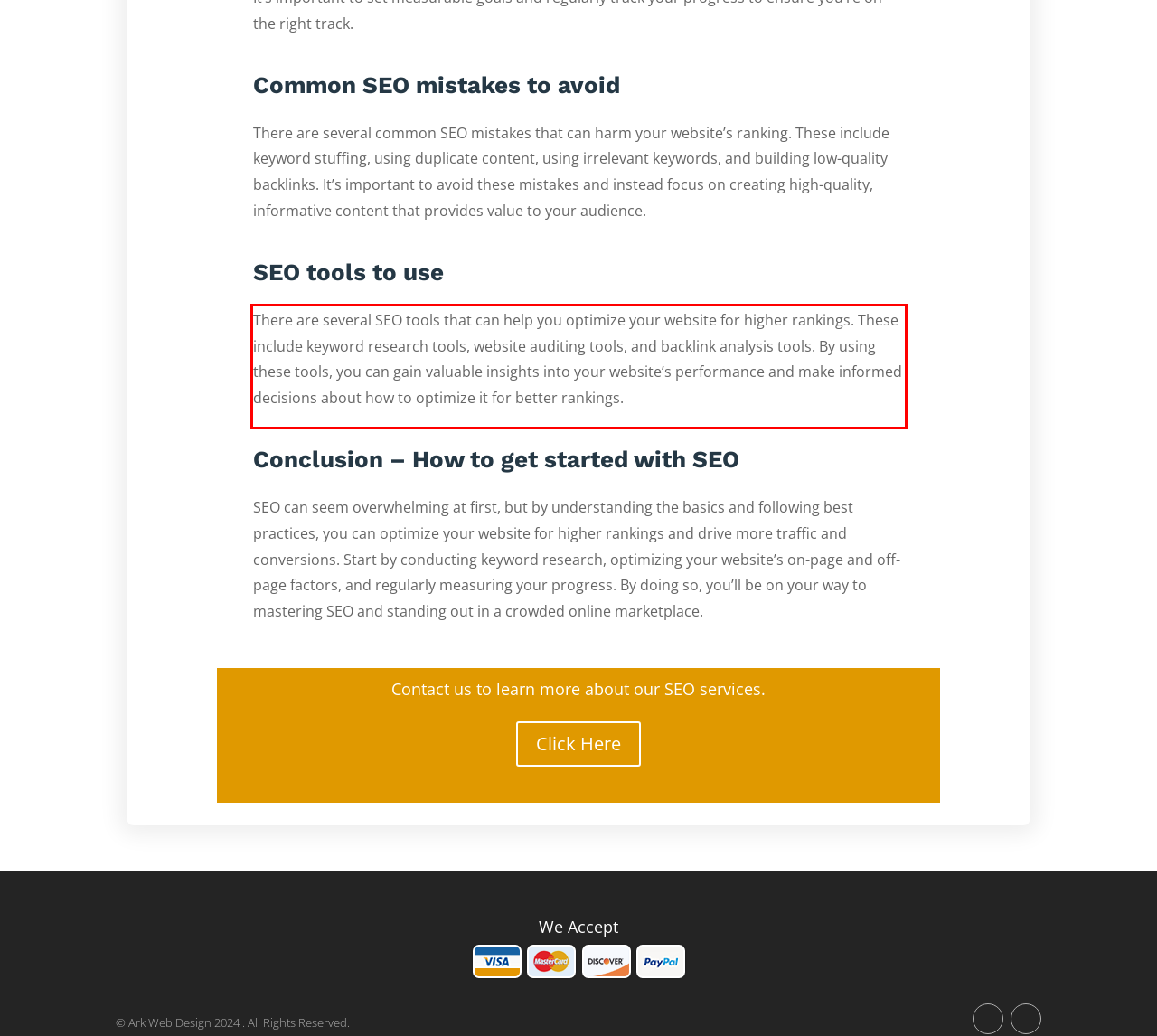You are looking at a screenshot of a webpage with a red rectangle bounding box. Use OCR to identify and extract the text content found inside this red bounding box.

There are several SEO tools that can help you optimize your website for higher rankings. These include keyword research tools, website auditing tools, and backlink analysis tools. By using these tools, you can gain valuable insights into your website’s performance and make informed decisions about how to optimize it for better rankings.